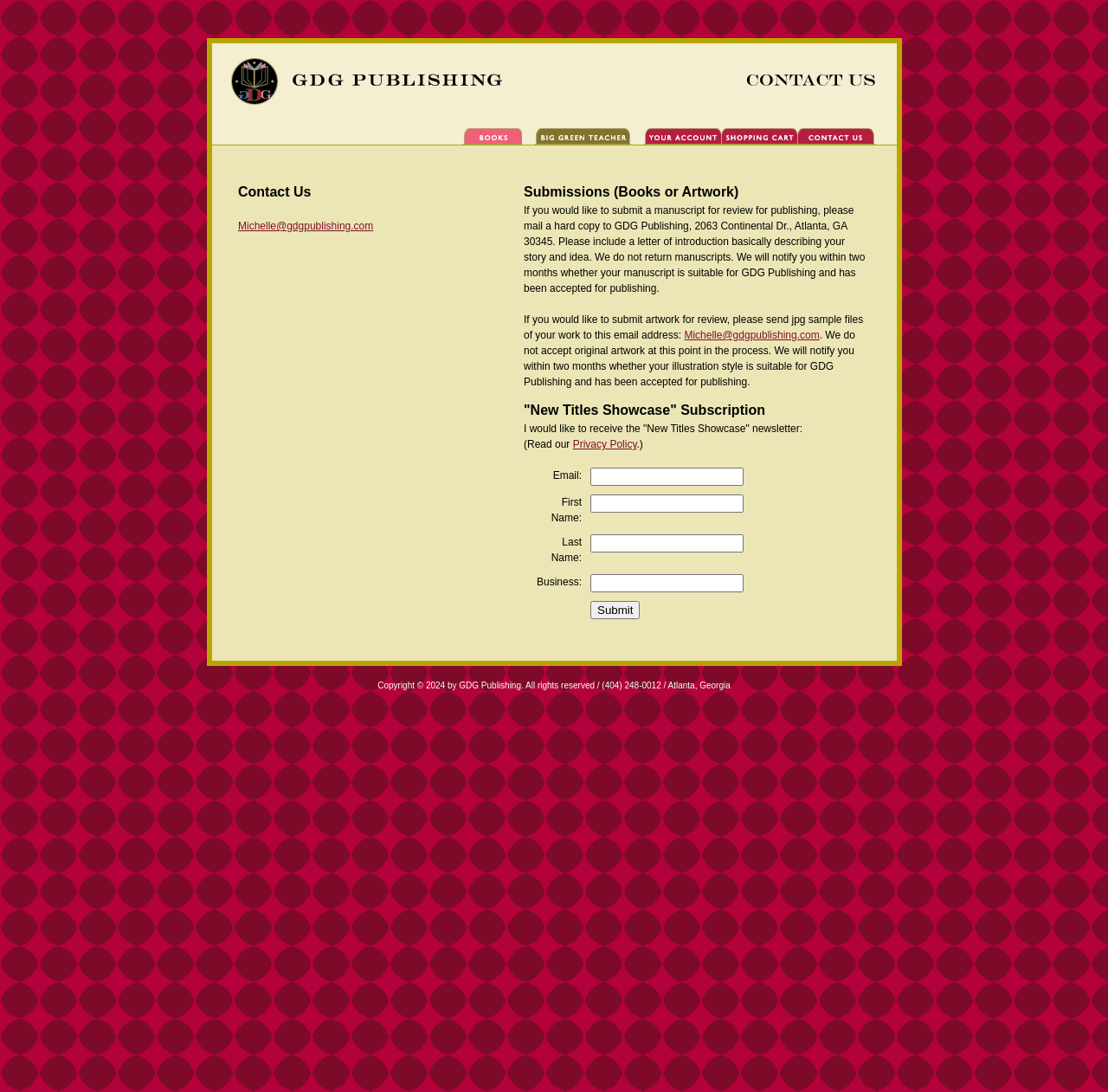Show the bounding box coordinates of the region that should be clicked to follow the instruction: "Send an email to Michelle."

[0.215, 0.201, 0.337, 0.213]